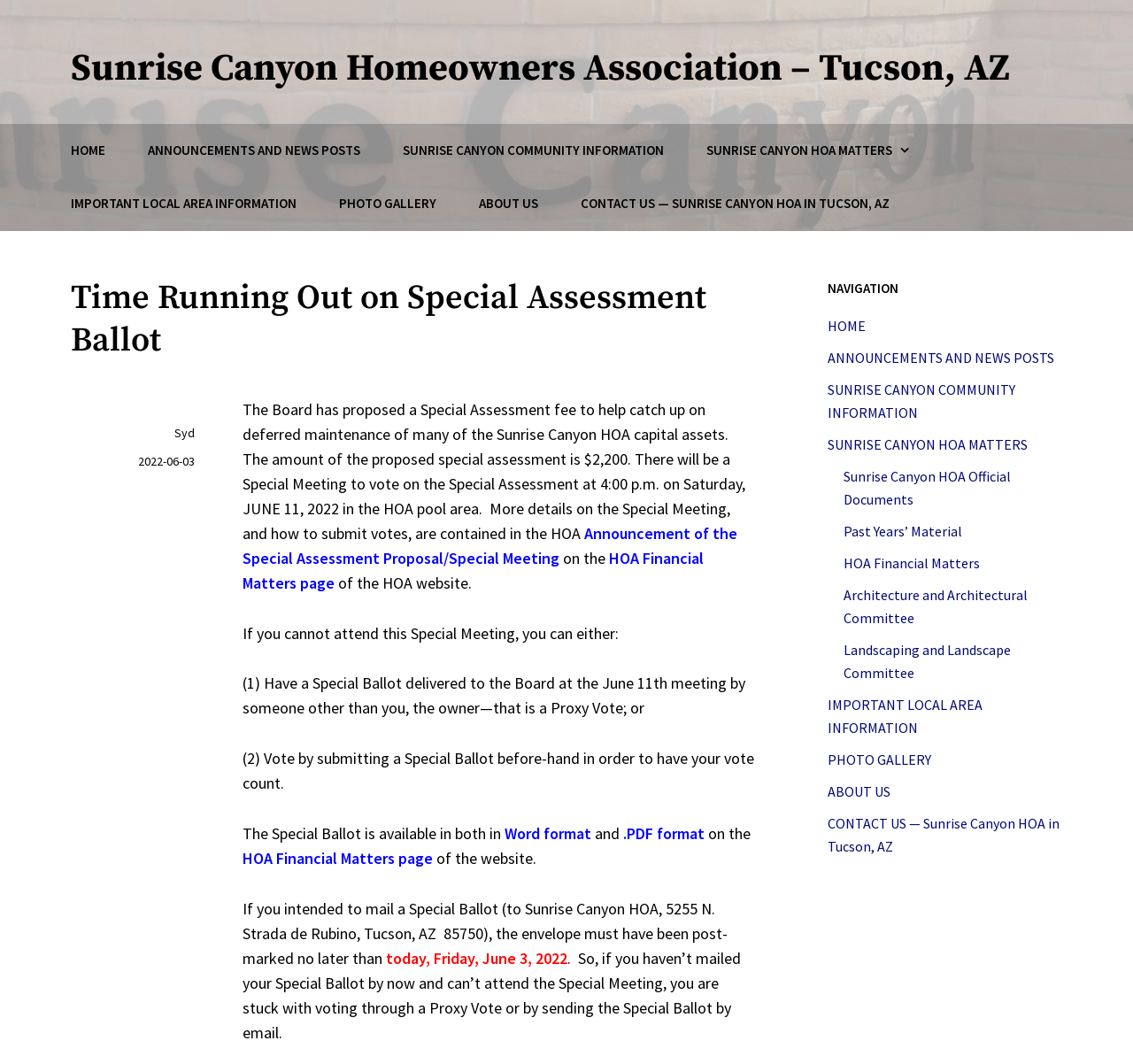Locate the bounding box coordinates of the area you need to click to fulfill this instruction: 'Open the 'HOA Financial Matters page''. The coordinates must be in the form of four float numbers ranging from 0 to 1: [left, top, right, bottom].

[0.214, 0.515, 0.621, 0.557]